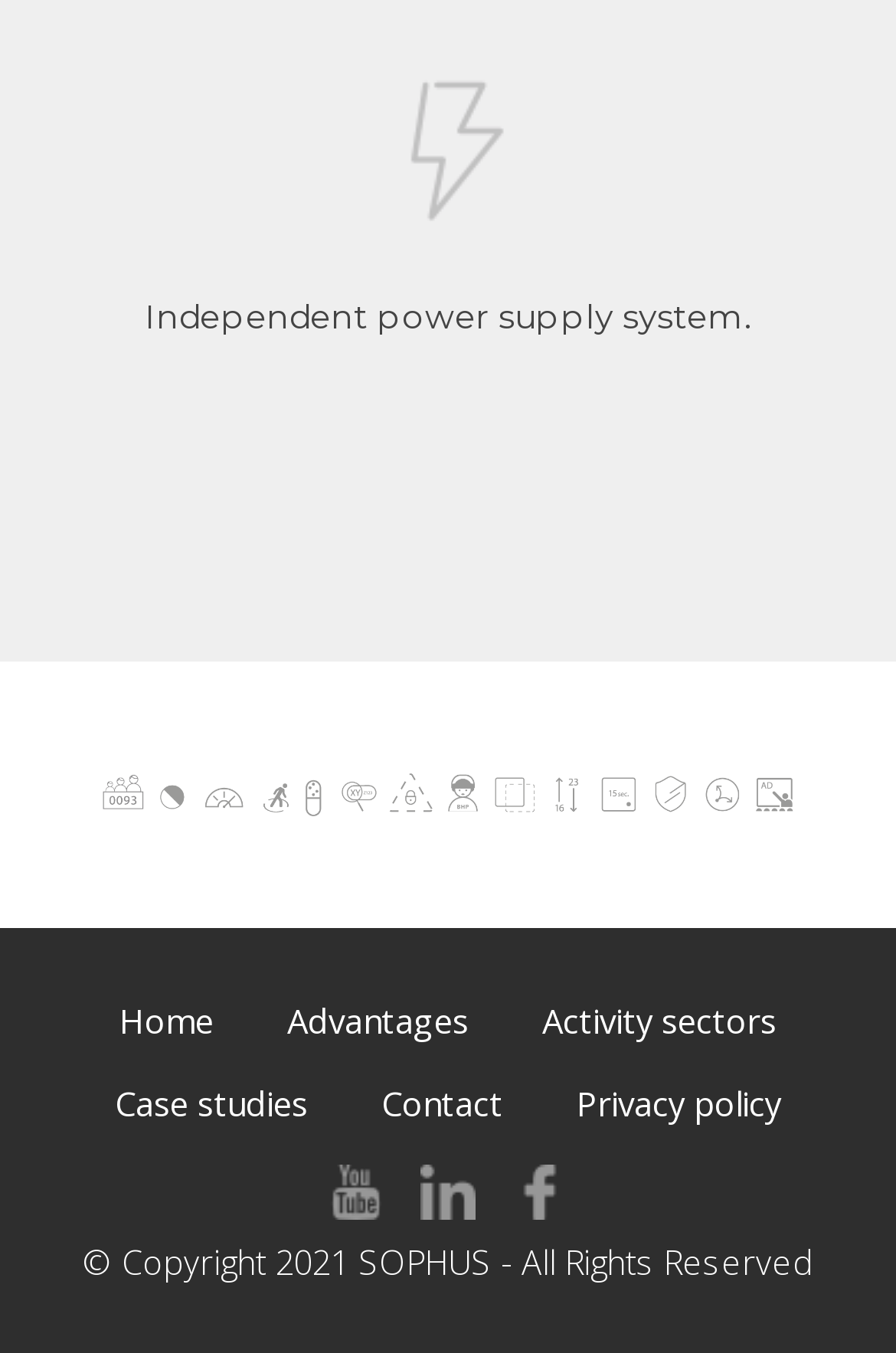What is the copyright year of this website?
Answer with a single word or phrase by referring to the visual content.

2021